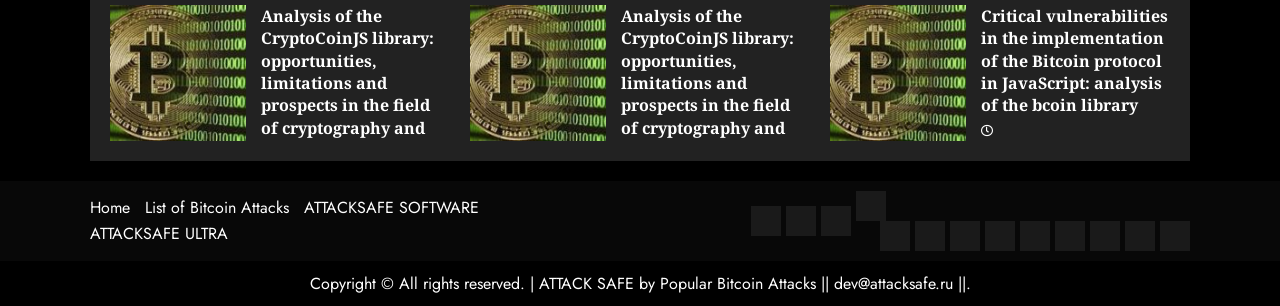Locate the UI element that matches the description ATTACKSAFE ULTRA 4 in the webpage screenshot. Return the bounding box coordinates in the format (top-left x, top-left y, bottom-right x, bottom-right y), with values ranging from 0 to 1.

[0.742, 0.722, 0.766, 0.82]